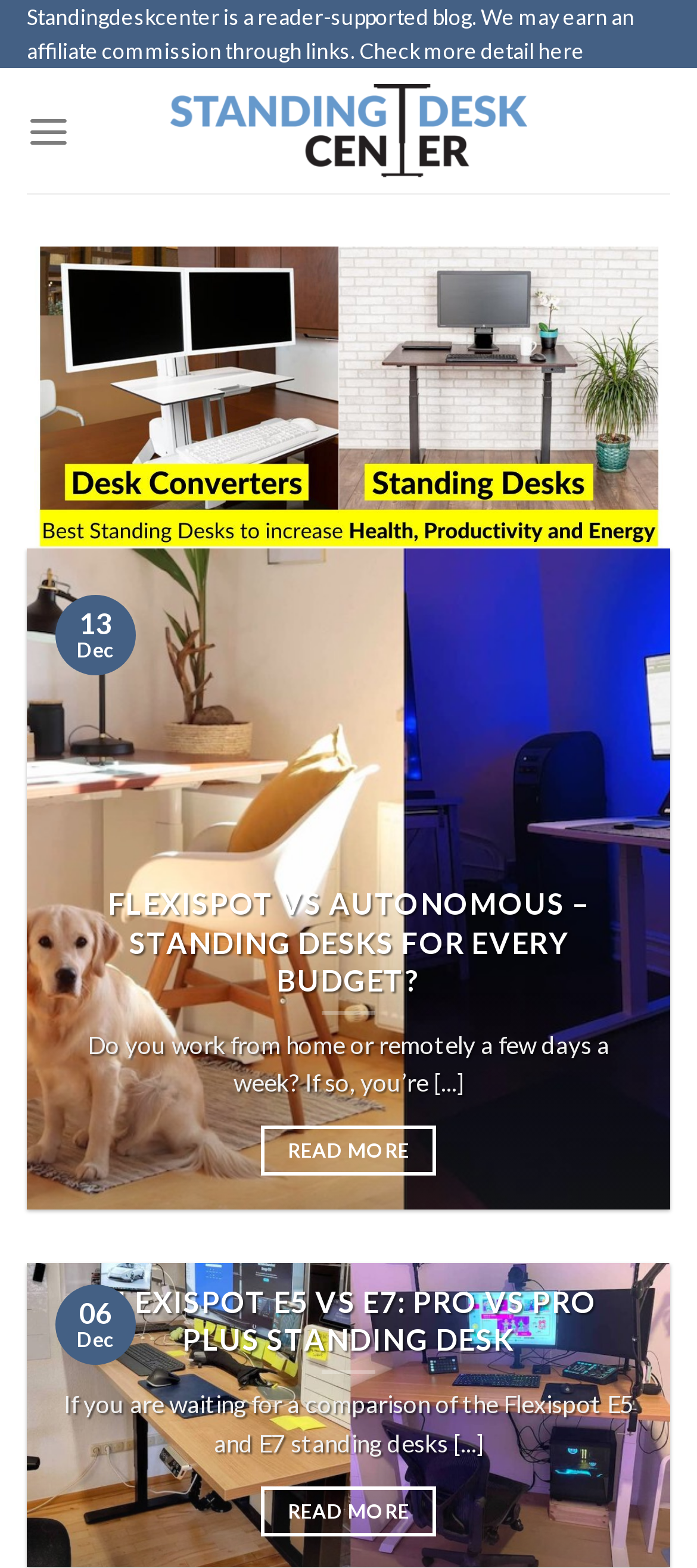What is the purpose of the website?
Look at the screenshot and provide an in-depth answer.

By examining the content of the webpage, I can see that the website is focused on comparing and reviewing standing desk brands, such as Flexispot and Autonomous. The website provides articles and information to help users make informed decisions when choosing a standing desk brand.